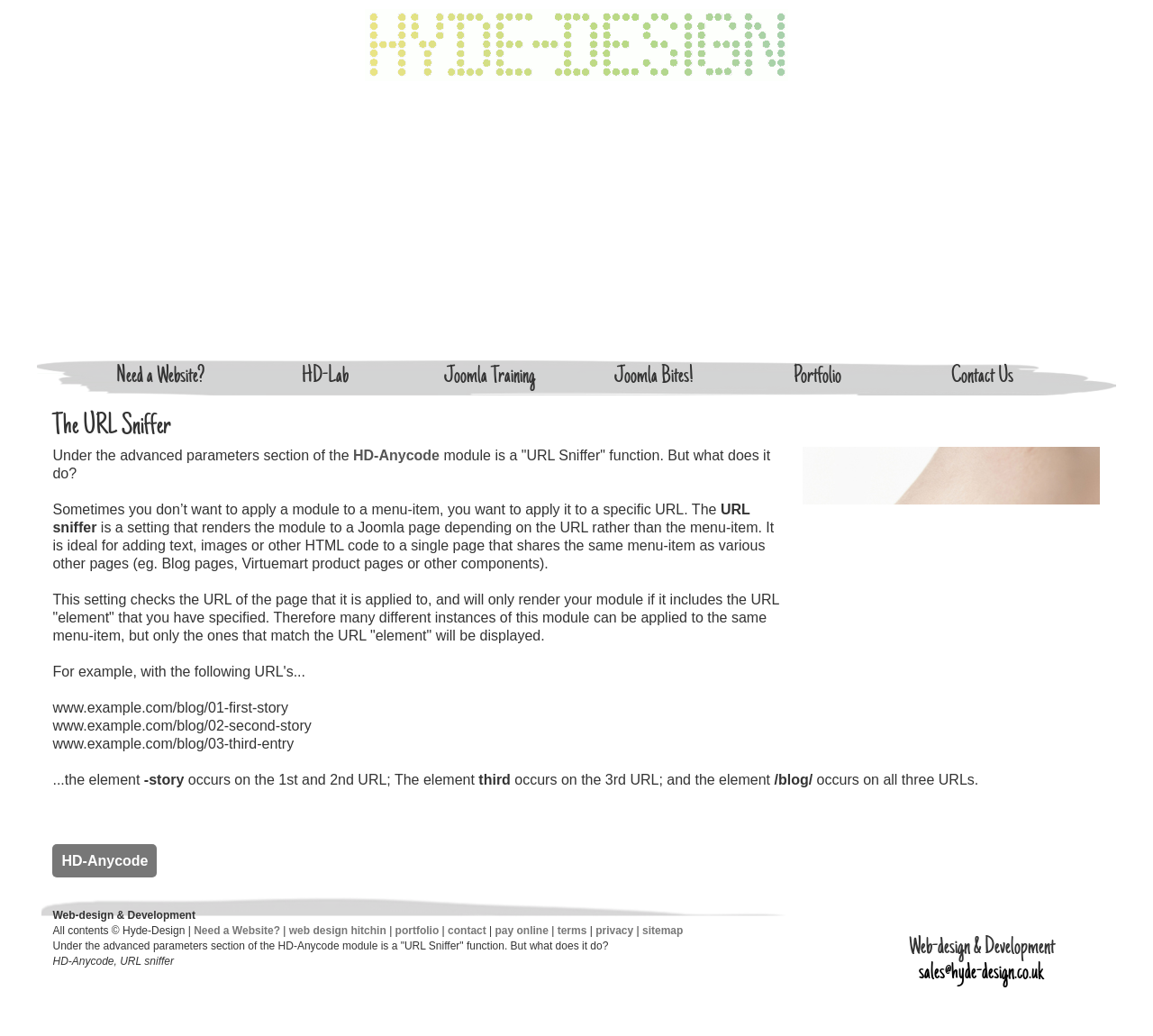What is the name of the module that has the URL Sniffer function?
Offer a detailed and full explanation in response to the question.

The URL Sniffer function is part of the HD-Anycode module, which is a Joomla module that allows users to apply specific settings to their website.